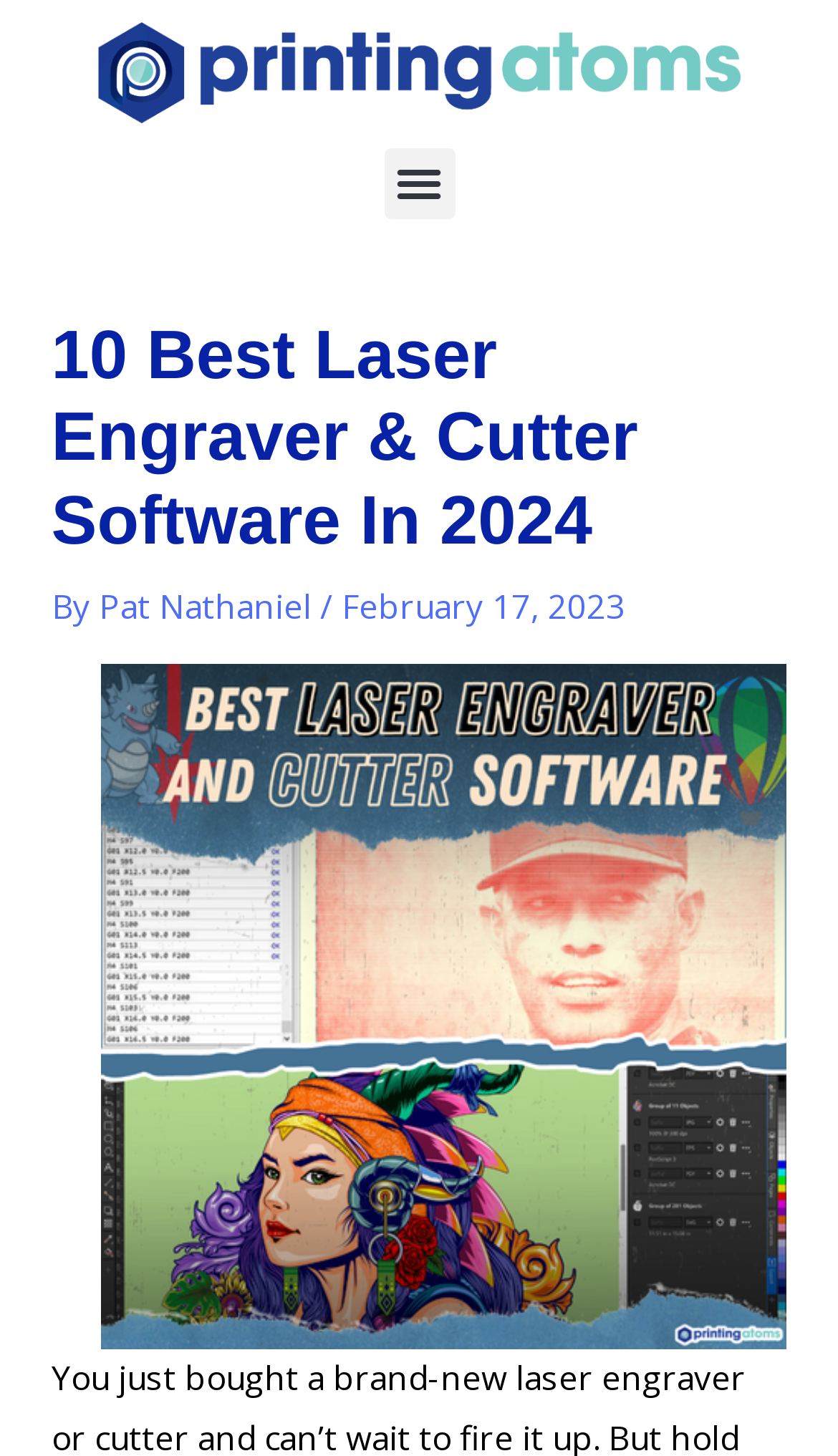Analyze the image and deliver a detailed answer to the question: What is the date of the article?

I found the date of the article by looking at the header section of the webpage, where it says 'February 17, 2023'.